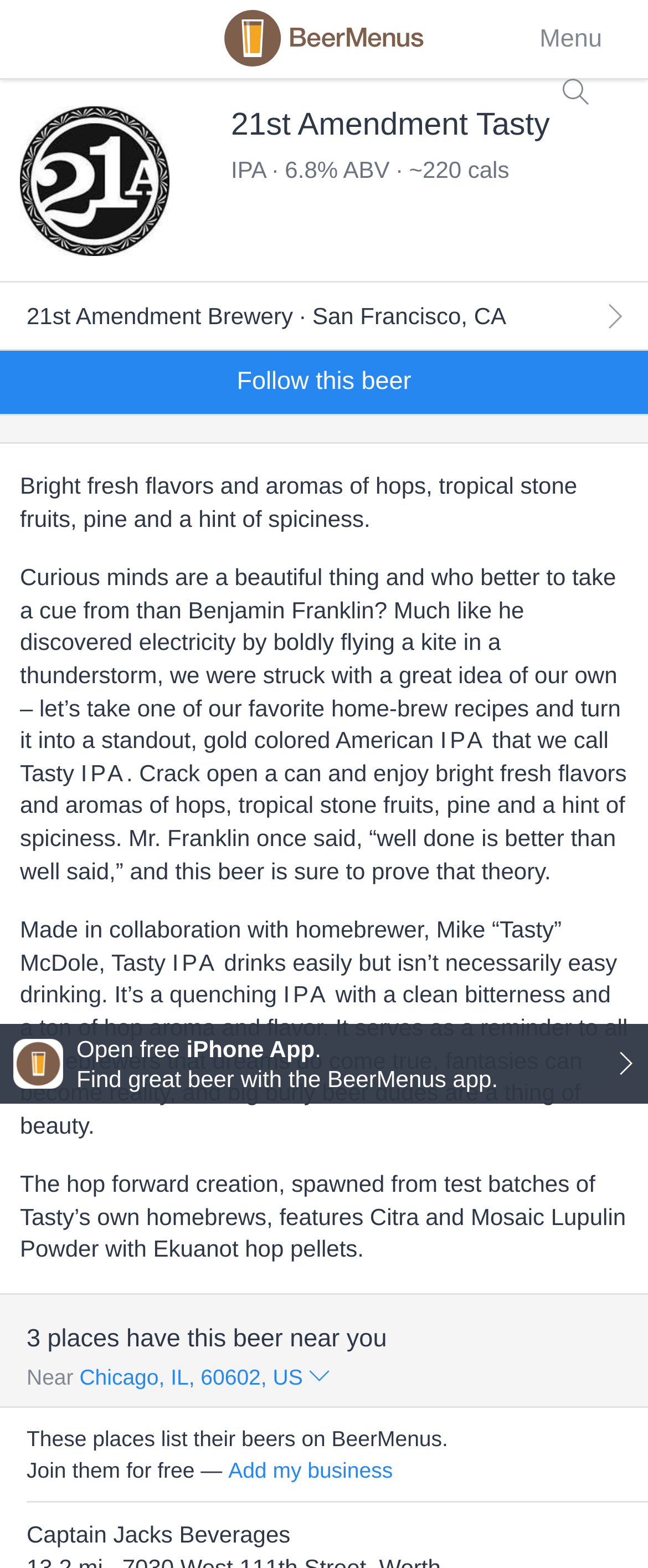Generate a thorough caption that explains the contents of the webpage.

This webpage is about 21st Amendment Tasty beer, providing information on where to buy it near the user's location. At the top, there is a menu link and a link to the BeerMenus website. Below that, there is a table with a link to the beer's details, an image of the beer, and a heading with the beer's name. 

To the right of the image, there is a description of the beer, including its type, ABV, and calorie count. Below that, there is a link to the brewery, 21st Amendment Brewery, located in San Francisco, CA. 

Further down, there is a section with a link to follow the beer and a description of its flavors and aromas. The text describes the beer's characteristics, including its bright fresh flavors and aromas of hops, tropical stone fruits, pine, and a hint of spiciness. 

The webpage also provides information about the beer's creation, including its collaboration with homebrewer Mike "Tasty" McDole. There are several paragraphs of text describing the beer's features, including its hop forward creation and the use of Citra and Mosaic Lupulin Powder with Ekuanot hop pellets.

In the lower section of the webpage, there is a heading indicating that three places have this beer near the user's location. Below that, there is a list of locations, including Chicago, IL, with links to each location. There is also a message encouraging businesses to join BeerMenus for free and a link to add a business. Finally, there is a link to open the BeerMenus iPhone app.